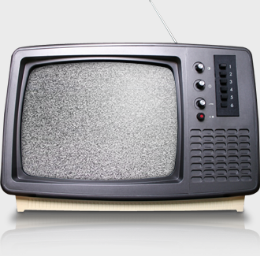Elaborate on all the key elements and details present in the image.

The image features a classic television set with a vintage design. The screen displays a snowy static distortion, indicative of no current broadcast signal. This retro TV is equipped with traditional knobs and buttons on the right side, used for changing channels and adjusting volume, emphasizing its nostalgic appearance. Its design is complemented by a distinct antenna on top, symbolizing the era before digital broadcasting. This visual is likely used to convey a message about a temporary disruption, referencing the “502 bad gateway” error on the website, highlighting the unavailability of service.